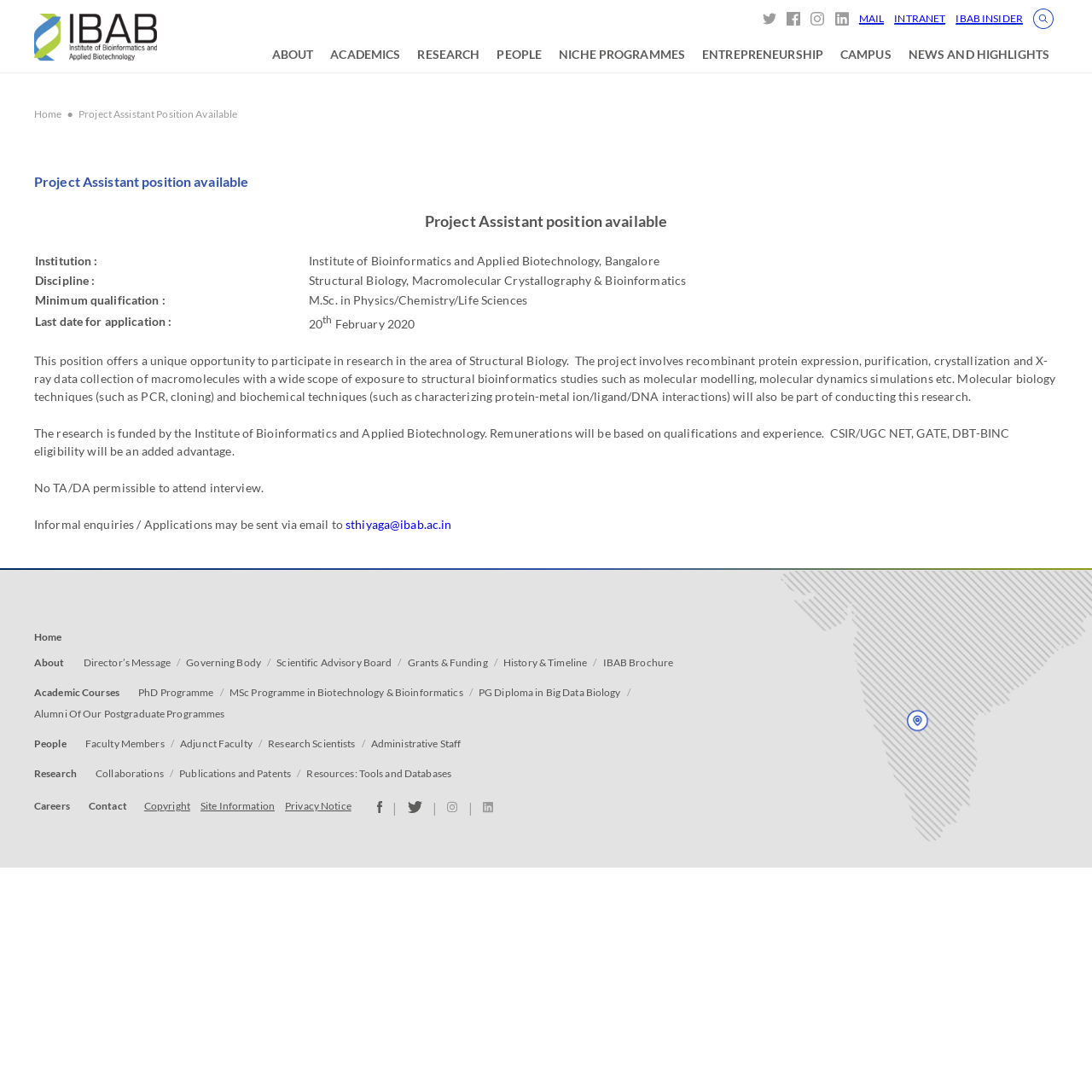What is the institution offering the Project Assistant position?
By examining the image, provide a one-word or phrase answer.

Institute of Bioinformatics and Applied Biotechnology